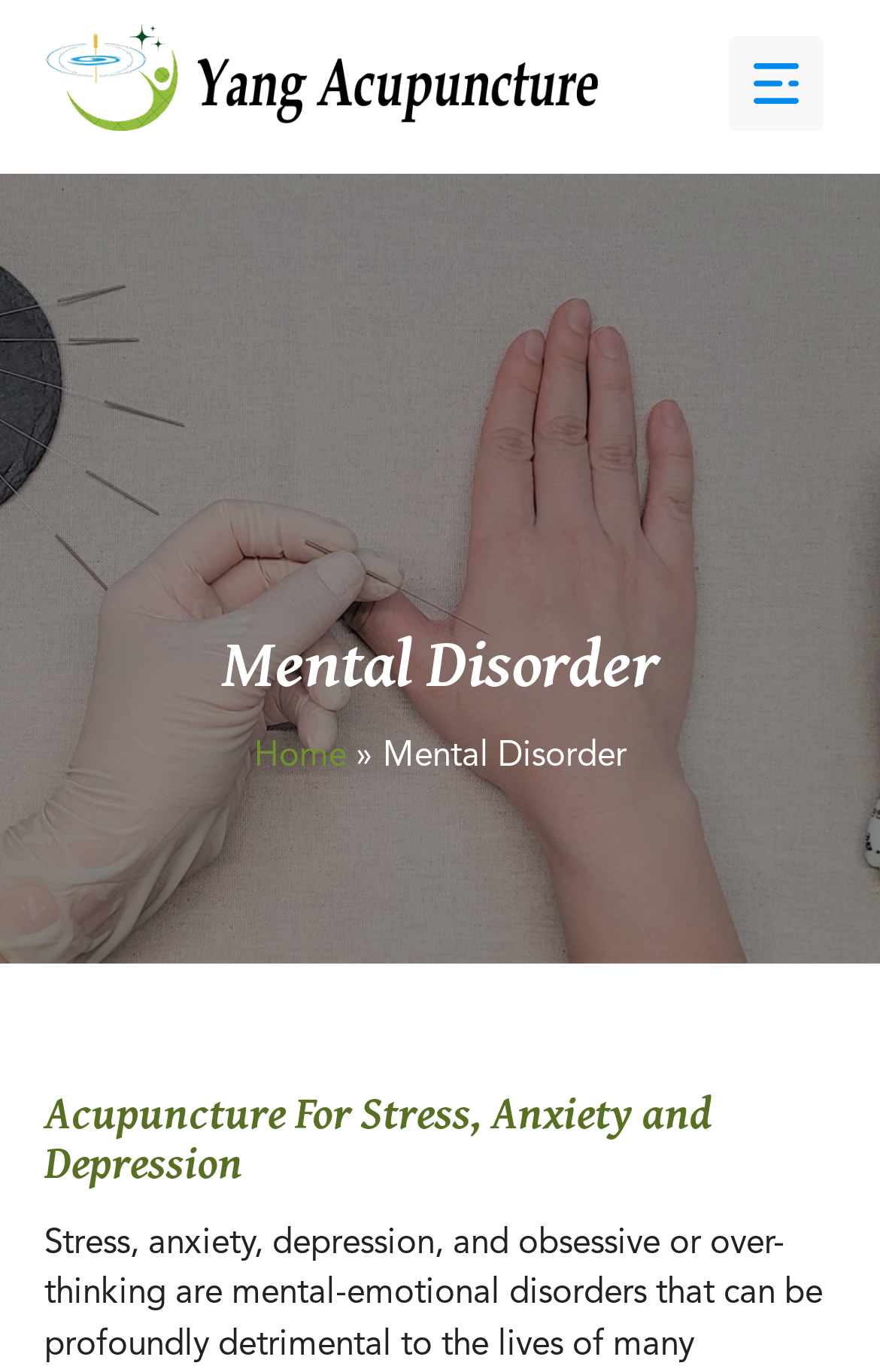Locate the UI element that matches the description alt="Yang Orlando Acupuncture" in the webpage screenshot. Return the bounding box coordinates in the format (top-left x, top-left y, bottom-right x, bottom-right y), with values ranging from 0 to 1.

[0.05, 0.078, 0.68, 0.102]